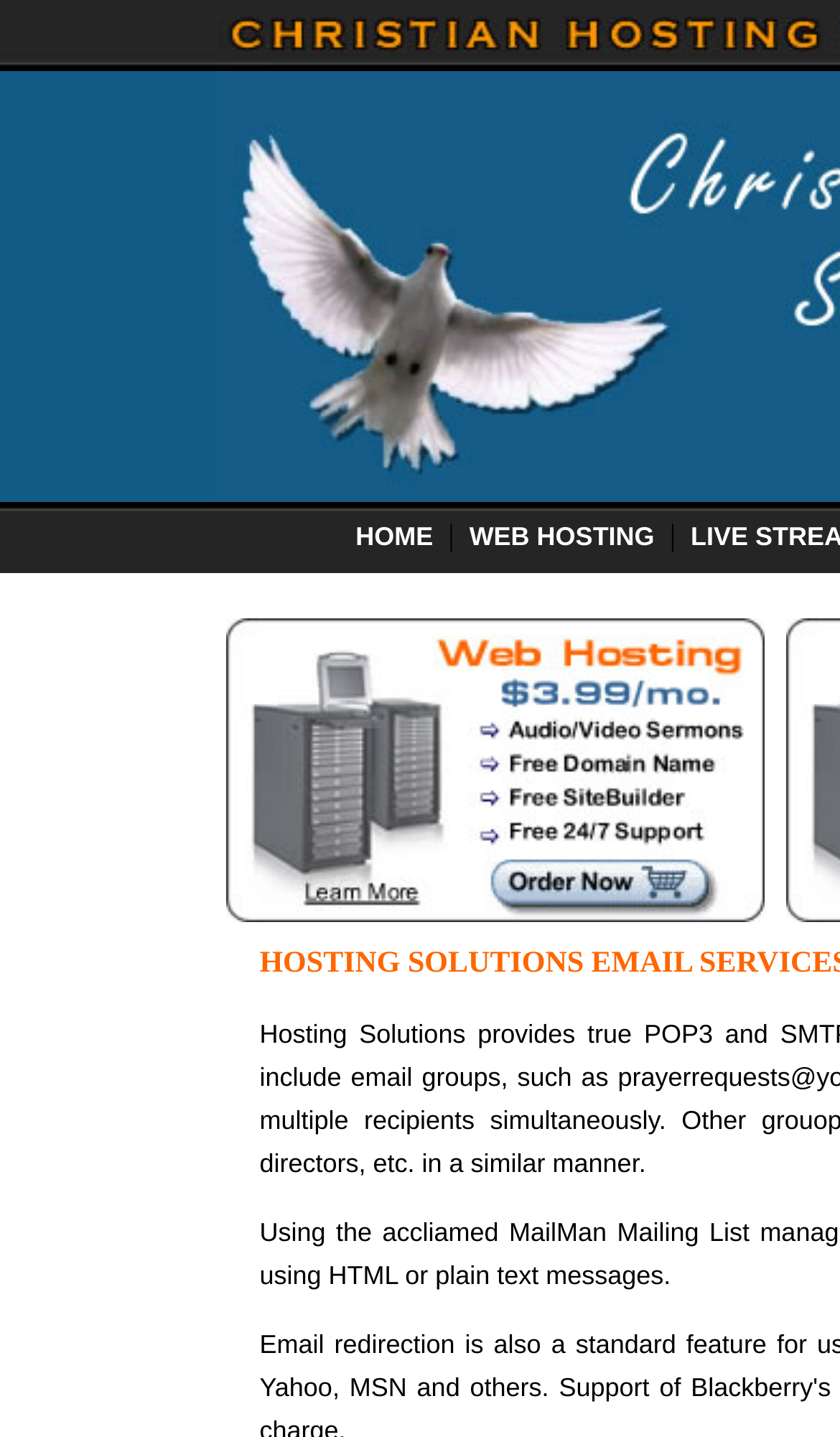Based on the element description HOME, identify the bounding box coordinates for the UI element. The coordinates should be in the format (top-left x, top-left y, bottom-right x, bottom-right y) and within the 0 to 1 range.

[0.423, 0.362, 0.516, 0.383]